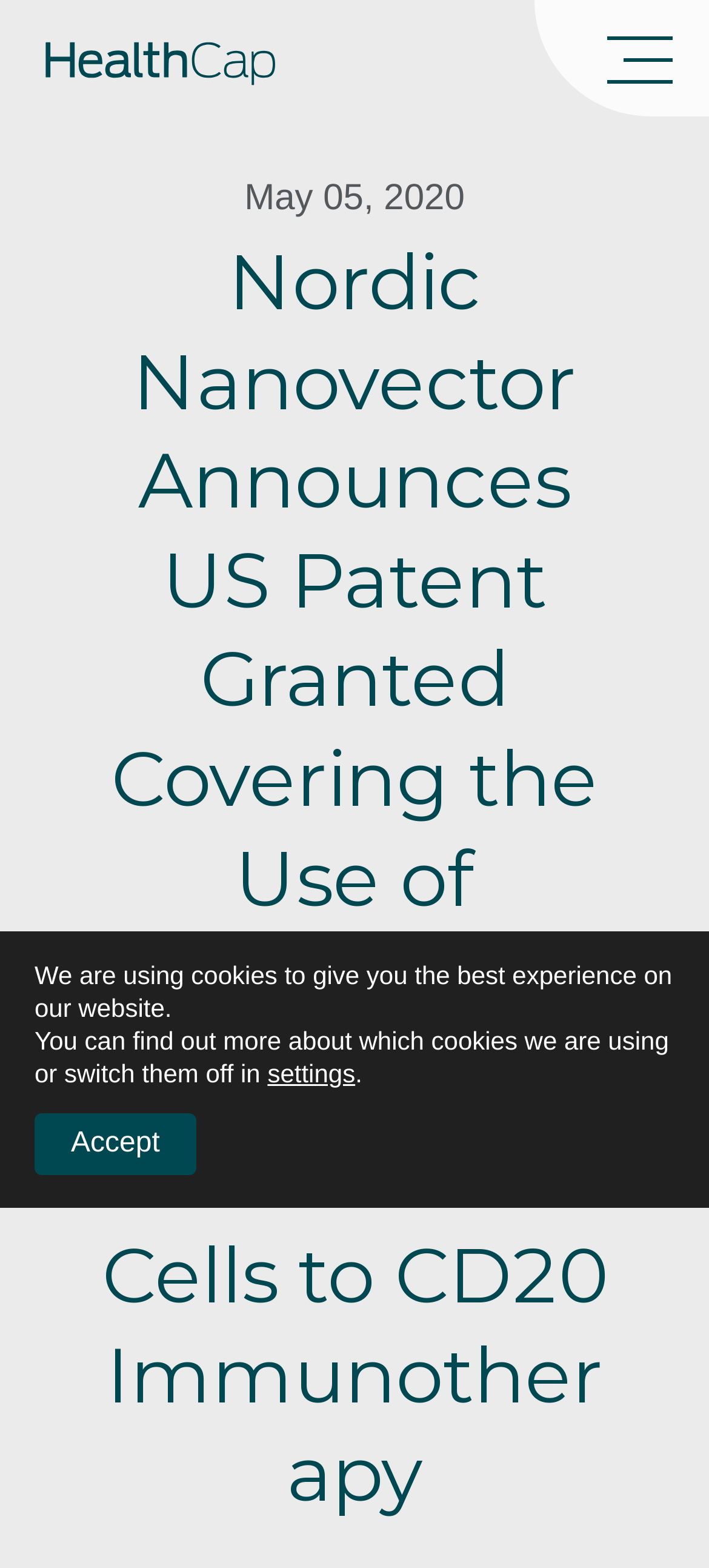Please identify the primary heading on the webpage and return its text.

Nordic Nanovector Announces US Patent Granted Covering the Use of Betalutin® to Sensitise B-Cell Cancer Cells to CD20 Immunotherapy